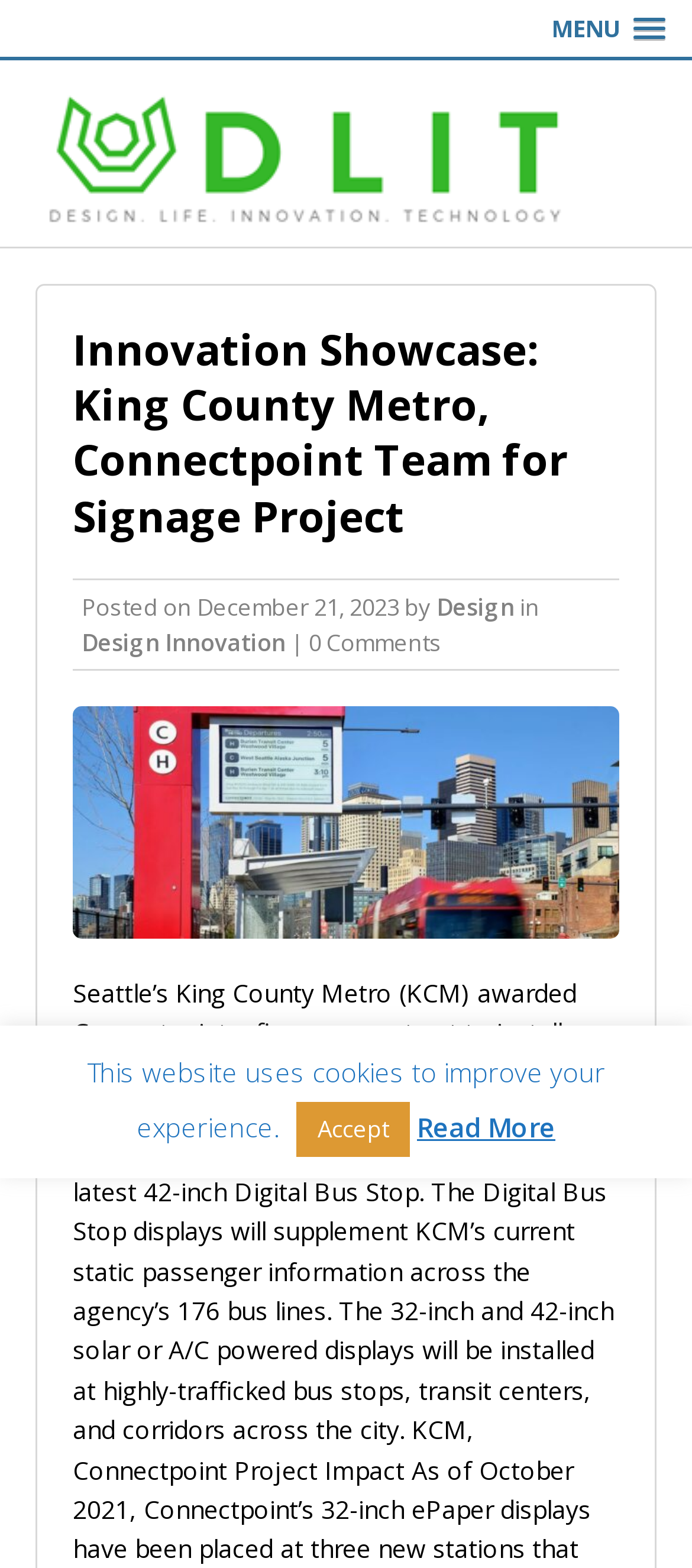Please respond to the question with a concise word or phrase:
What is the date of the post?

December 21, 2023